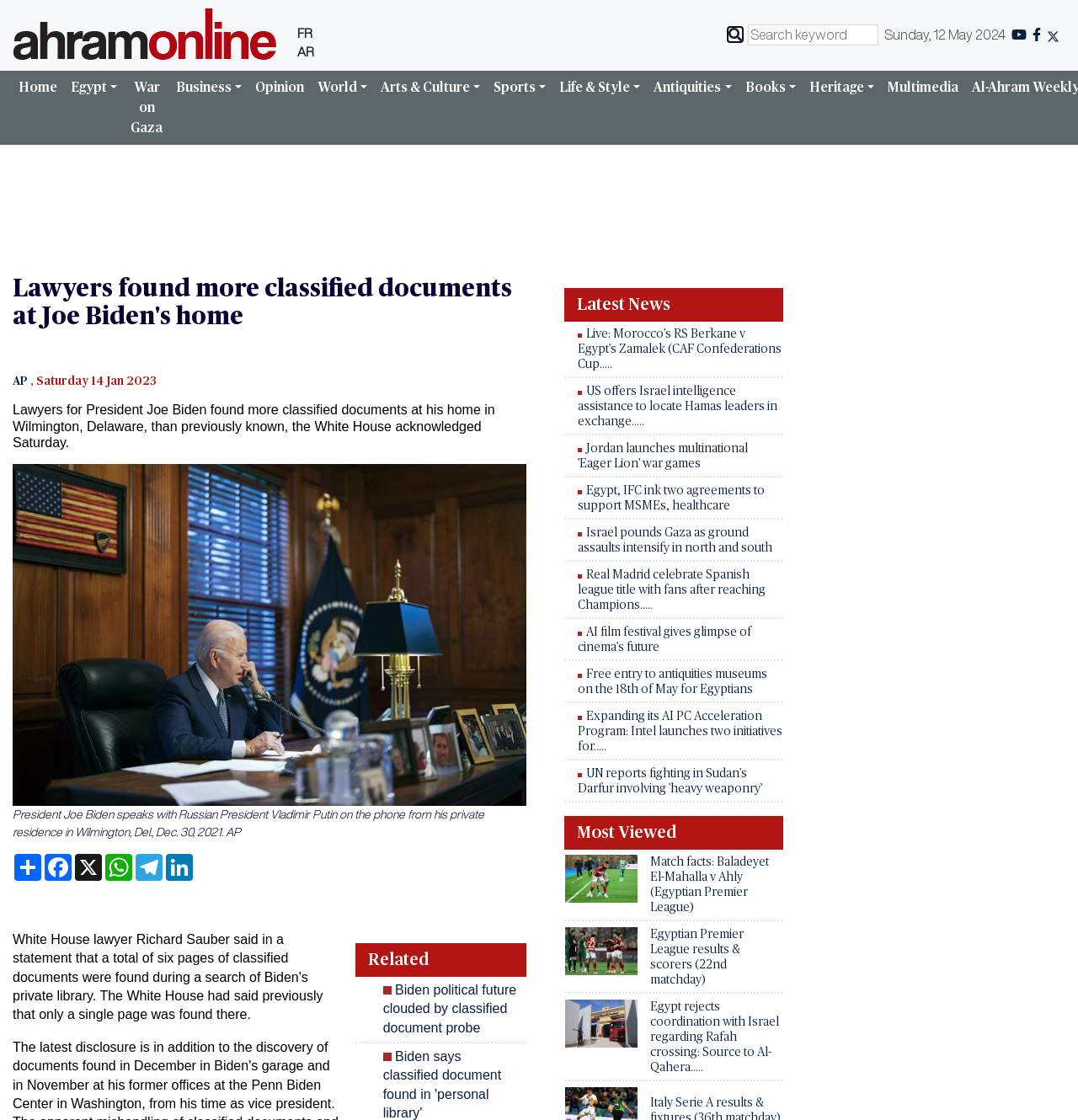Can you find and provide the title of the webpage?

Lawyers found more classified documents at Joe Biden's home